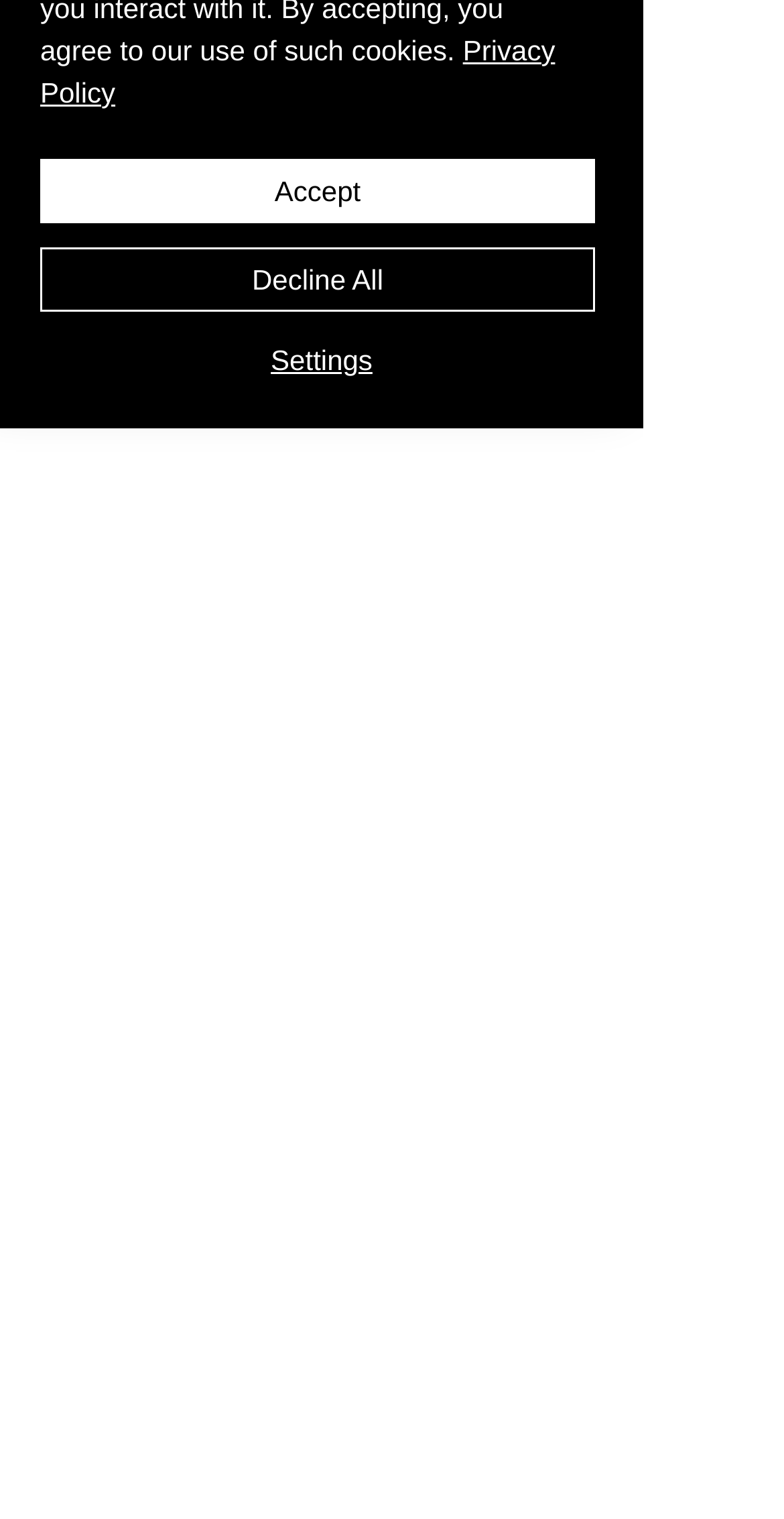Ascertain the bounding box coordinates for the UI element detailed here: "Decline All". The coordinates should be provided as [left, top, right, bottom] with each value being a float between 0 and 1.

[0.051, 0.163, 0.759, 0.205]